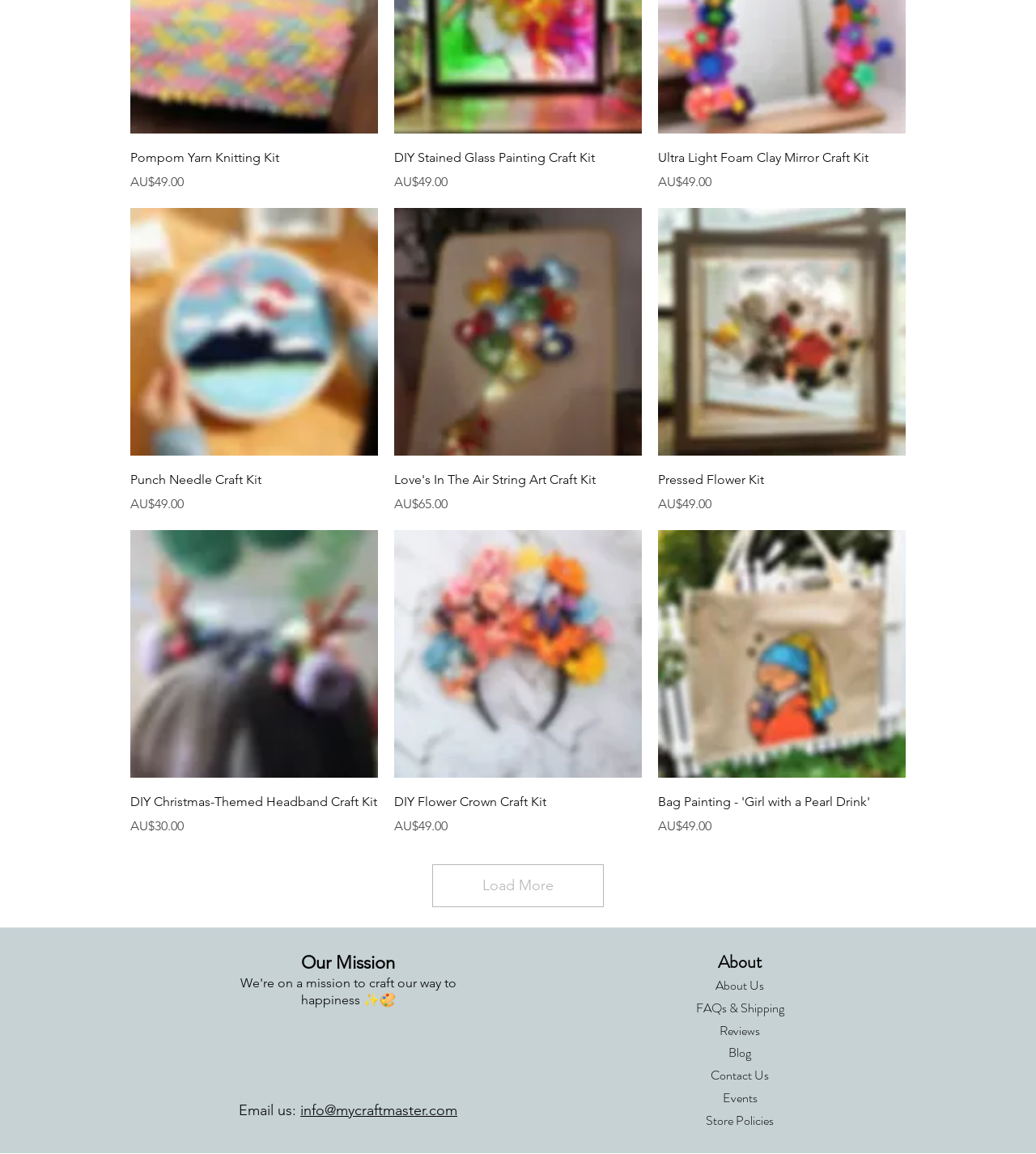Please identify the coordinates of the bounding box that should be clicked to fulfill this instruction: "Contact us via email".

[0.29, 0.955, 0.441, 0.97]